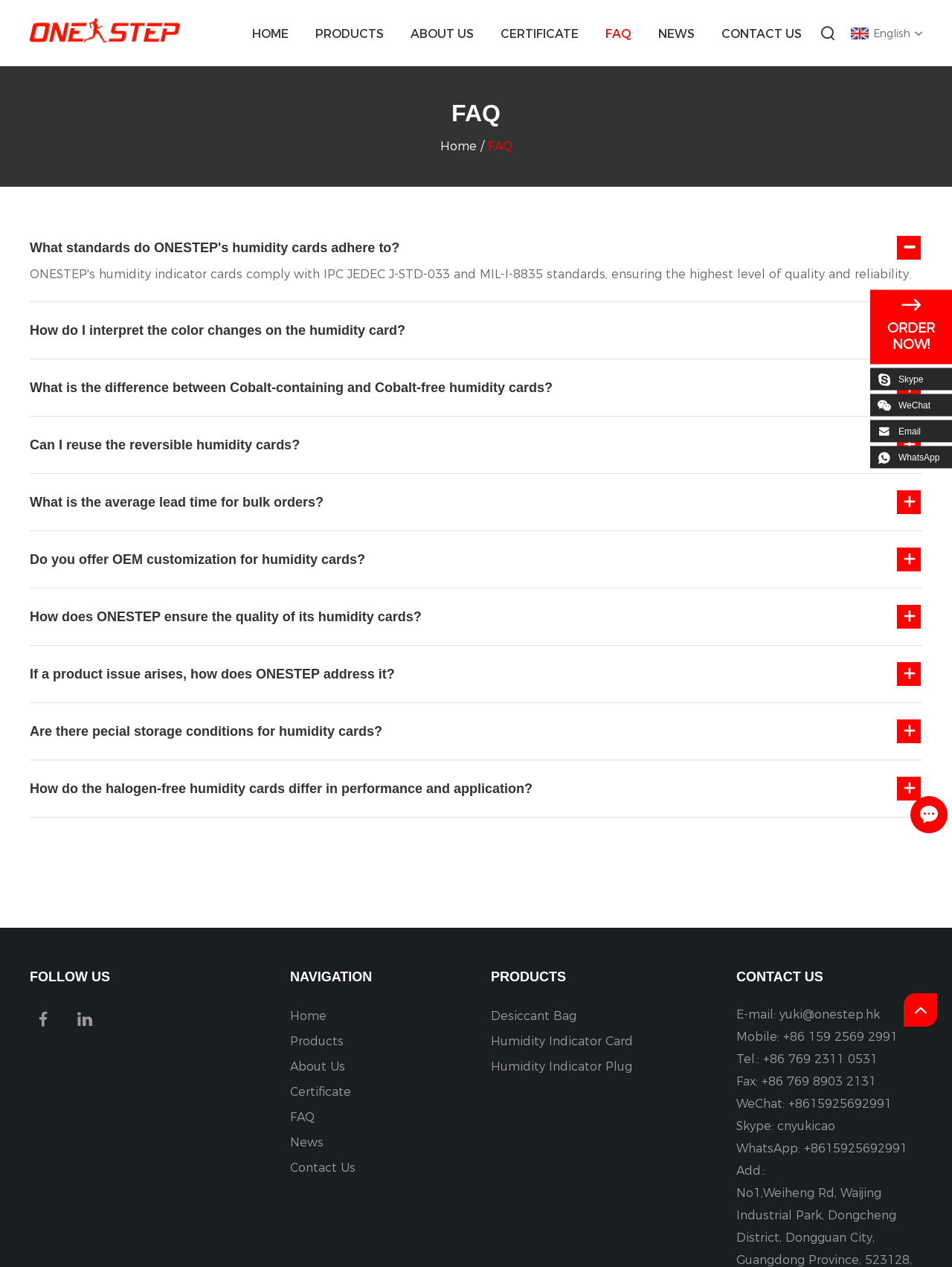Please identify the bounding box coordinates of the clickable area that will fulfill the following instruction: "View FAQ". The coordinates should be in the format of four float numbers between 0 and 1, i.e., [left, top, right, bottom].

[0.636, 0.018, 0.663, 0.035]